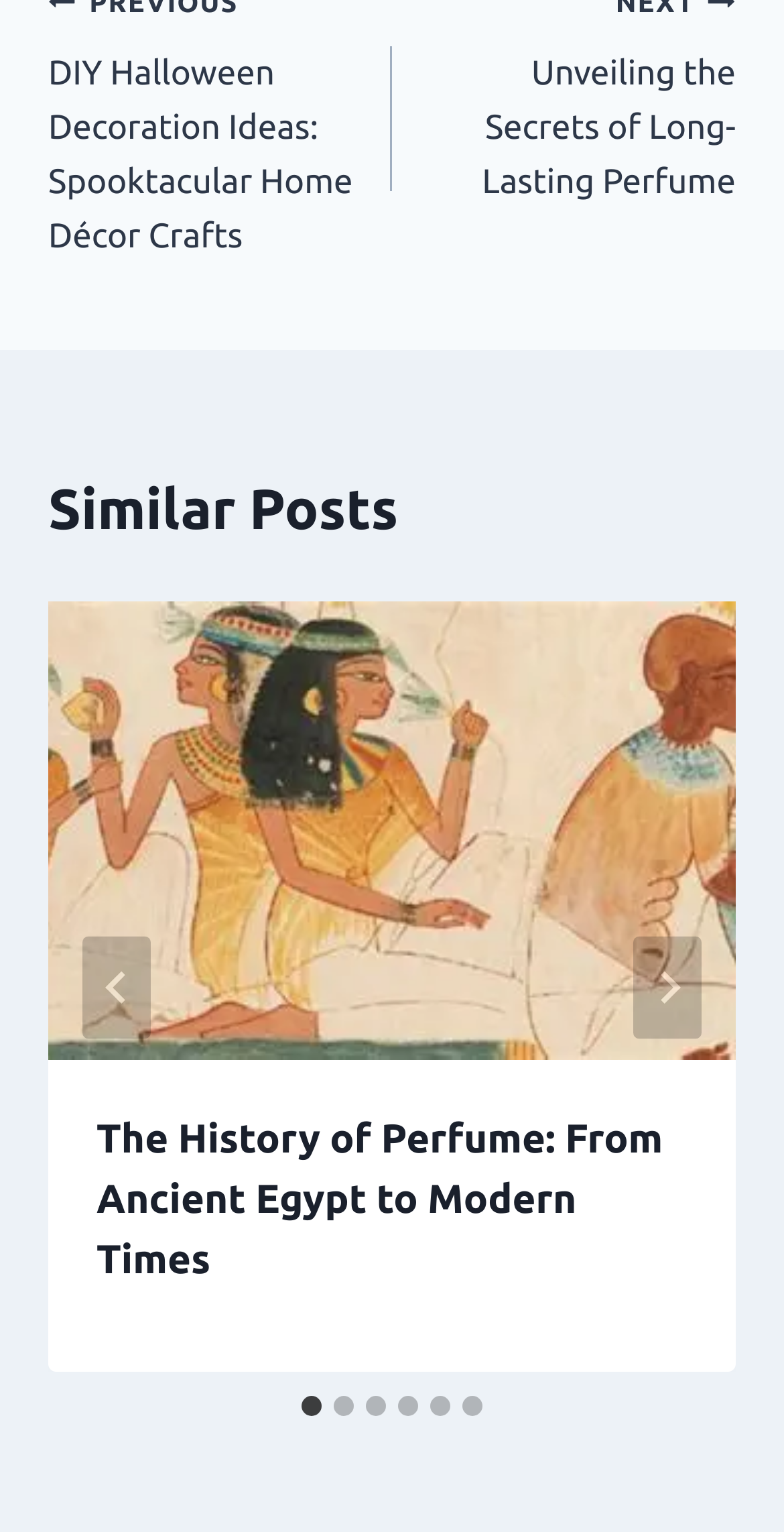Find the coordinates for the bounding box of the element with this description: "aria-label="Next"".

[0.808, 0.611, 0.895, 0.678]